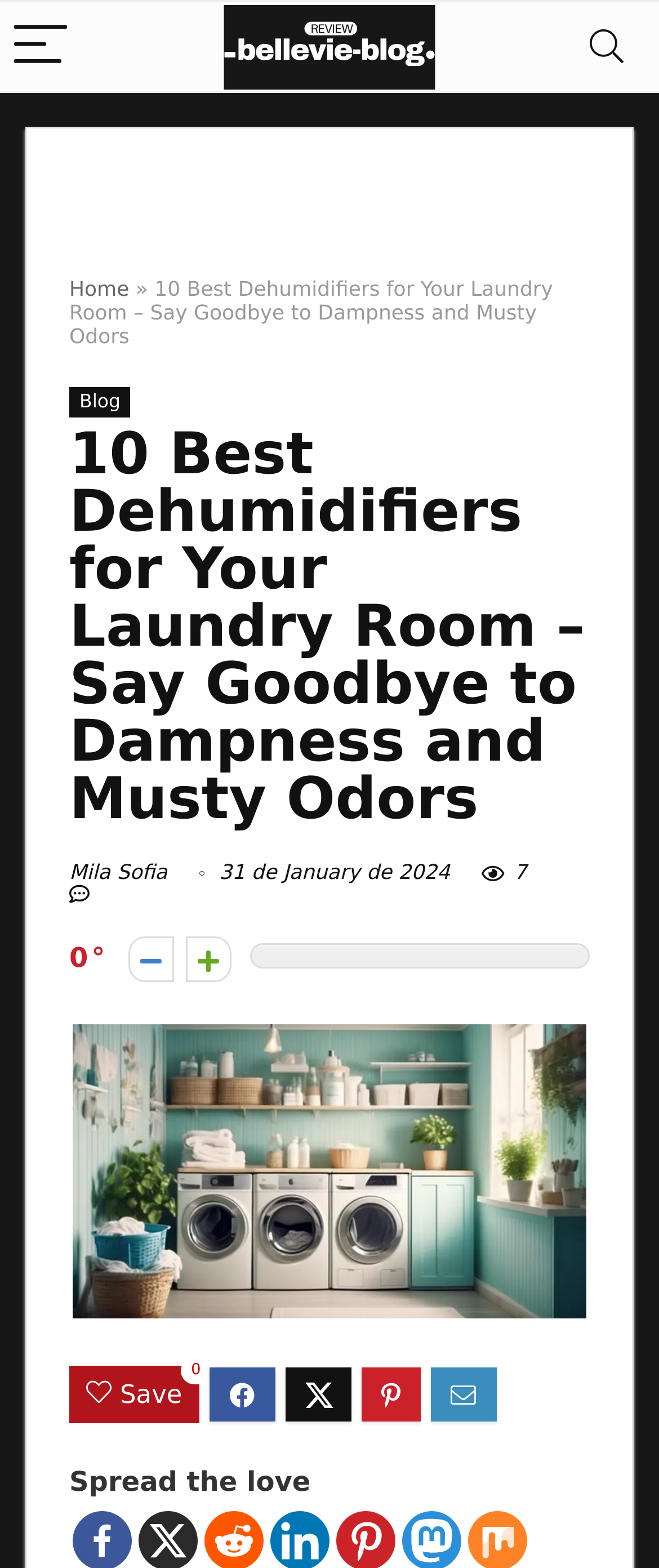Please determine the bounding box of the UI element that matches this description: parent_node: EASY COUNTERREVIEW. The coordinates should be given as (top-left x, top-left y, bottom-right x, bottom-right y), with all values between 0 and 1.

None